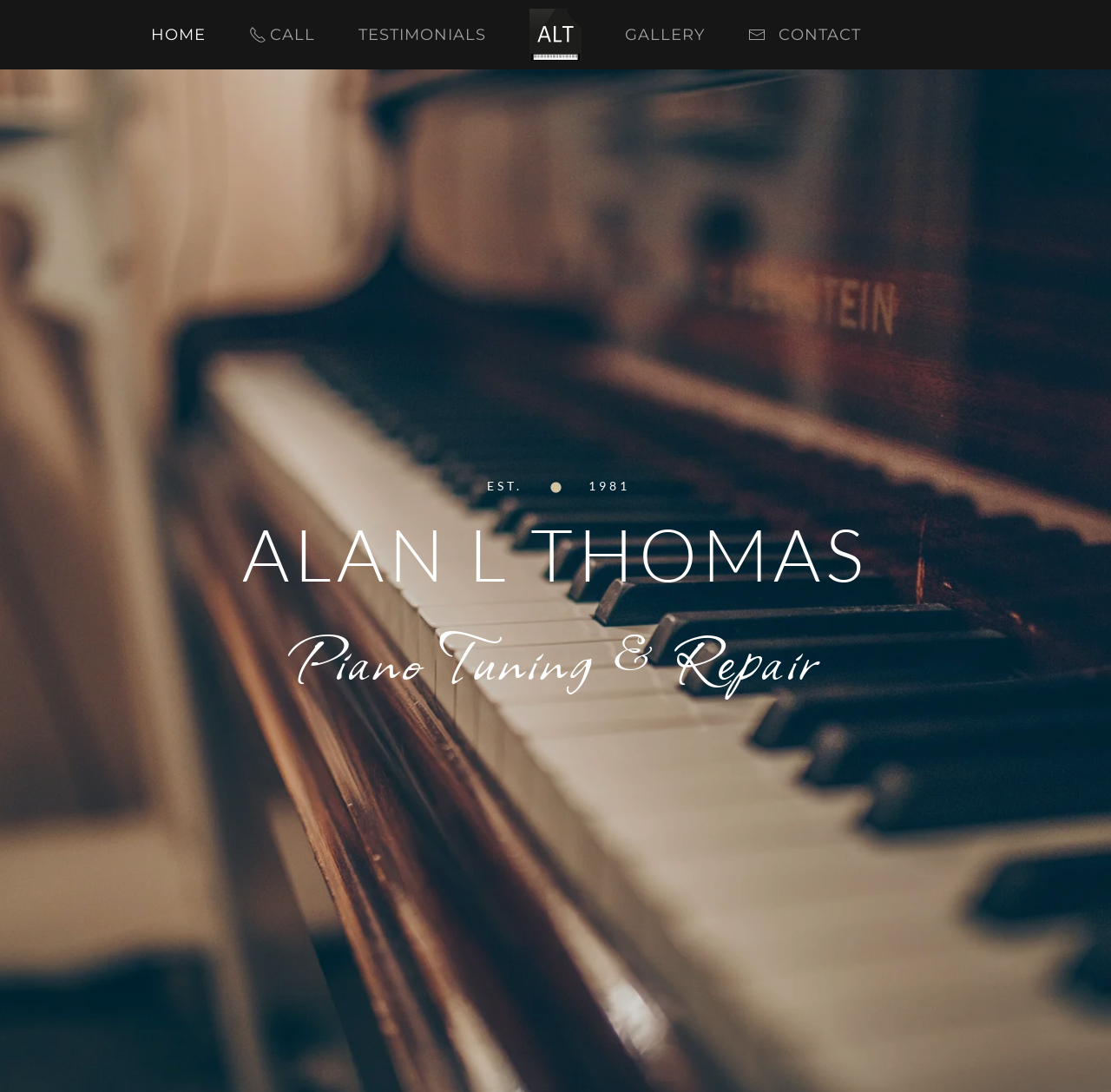Provide a comprehensive caption for the webpage.

The webpage is about Alan L. Thomas Piano Service, which offers services for homes, churches, schools, studios, and concert halls in the Louisville, KY, and Southern IN areas. 

At the top left of the page, there is a link to "Skip to main content". Next to it, there are five main navigation links: "HOME", "CALL", "TESTIMONIALS", "GALLERY", and "CONTACT", which are evenly spaced and aligned horizontally across the top of the page. Each of these links has a small icon to its right, except for the "HOME" link. 

Below the navigation links, there is a large heading that spans almost the entire width of the page, which reads "ALAN L THOMAS". 

Under the heading, there is a section that appears to be a brief description of the business. It includes the text "EST. 1981" with a small image of the number "5" next to it. 

Further down, there is a paragraph of text that describes the services offered, which is "Piano Tuning & Repair".